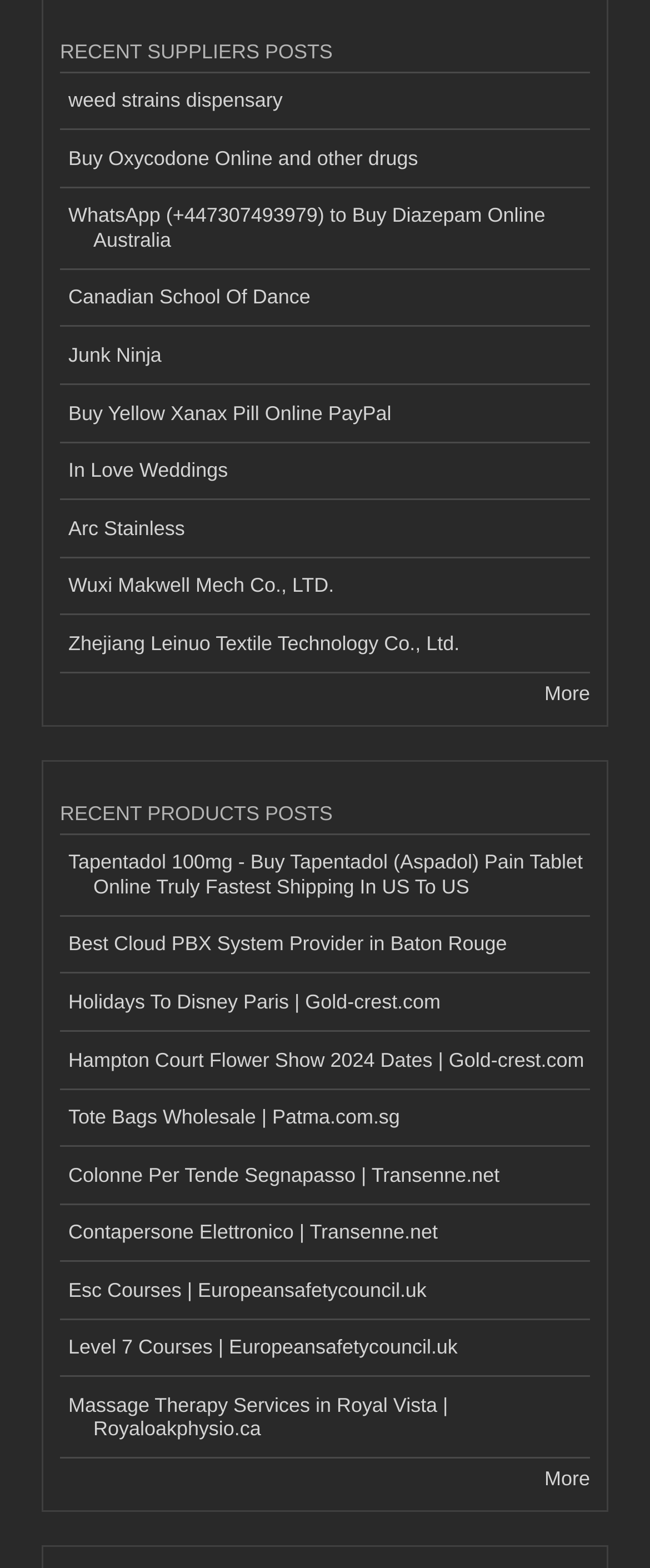Are there any headings on the webpage?
Answer the question with a single word or phrase derived from the image.

Yes